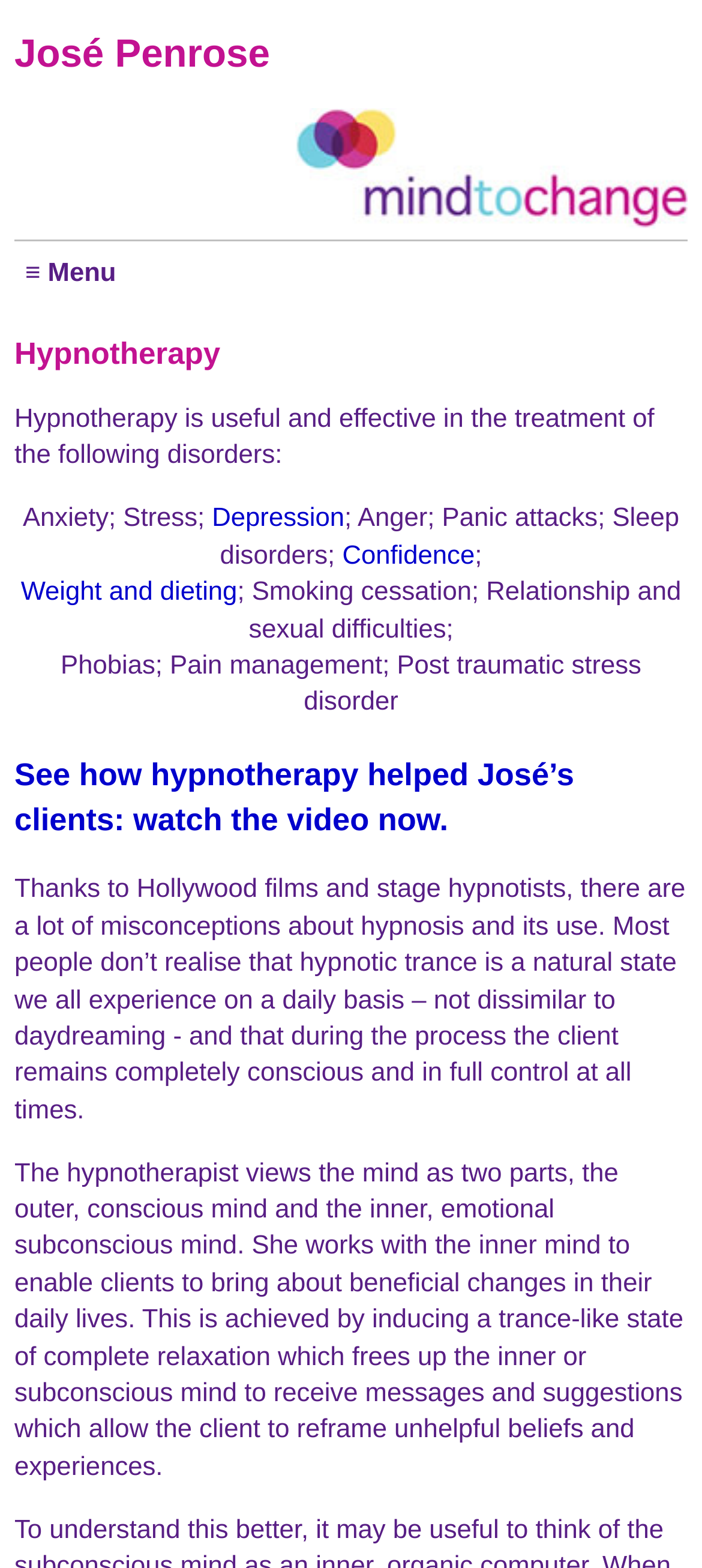What is the name of the hypnotherapist?
Using the image, provide a concise answer in one word or a short phrase.

José Penrose